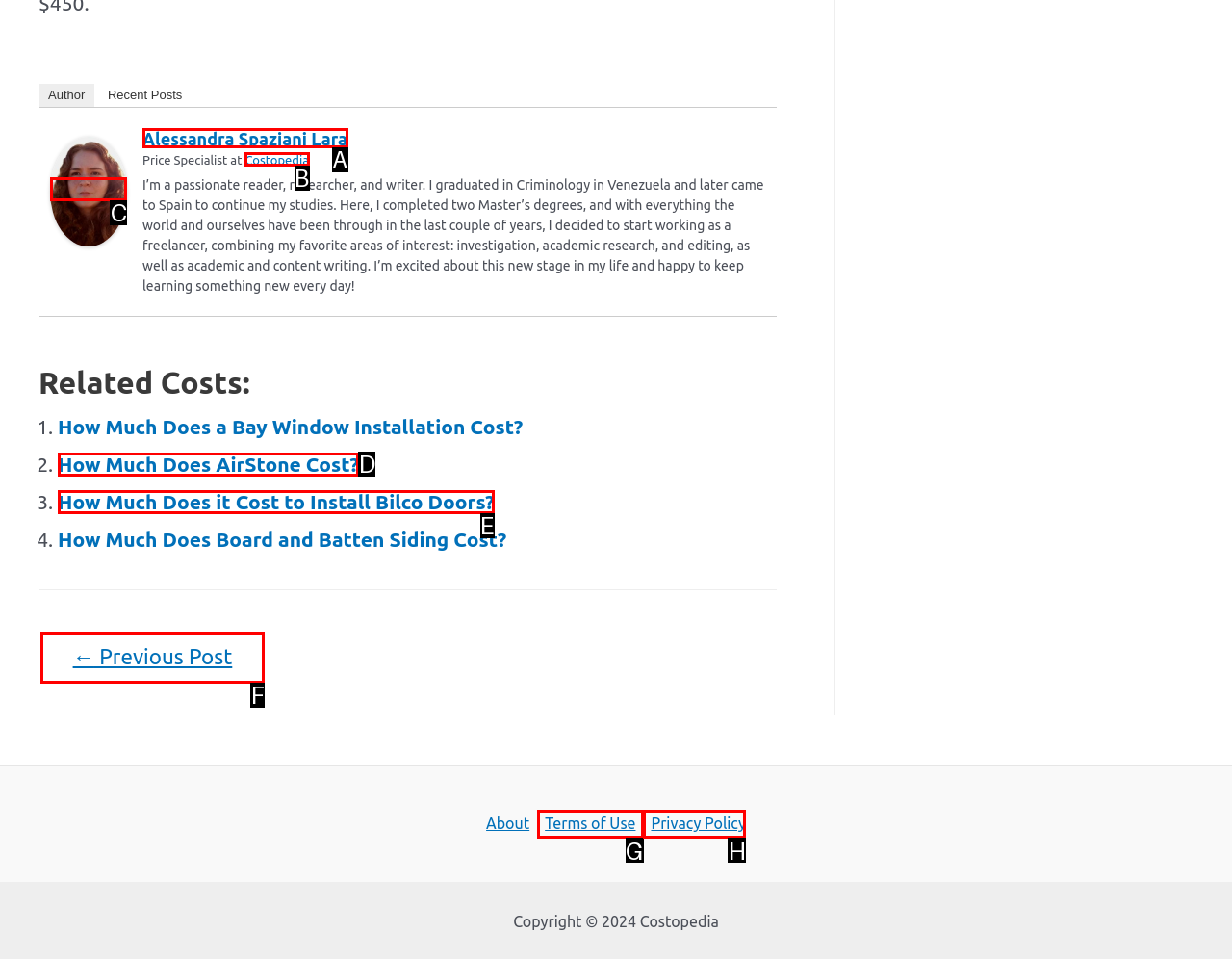Tell me which UI element to click to fulfill the given task: Click on the author's name. Respond with the letter of the correct option directly.

C